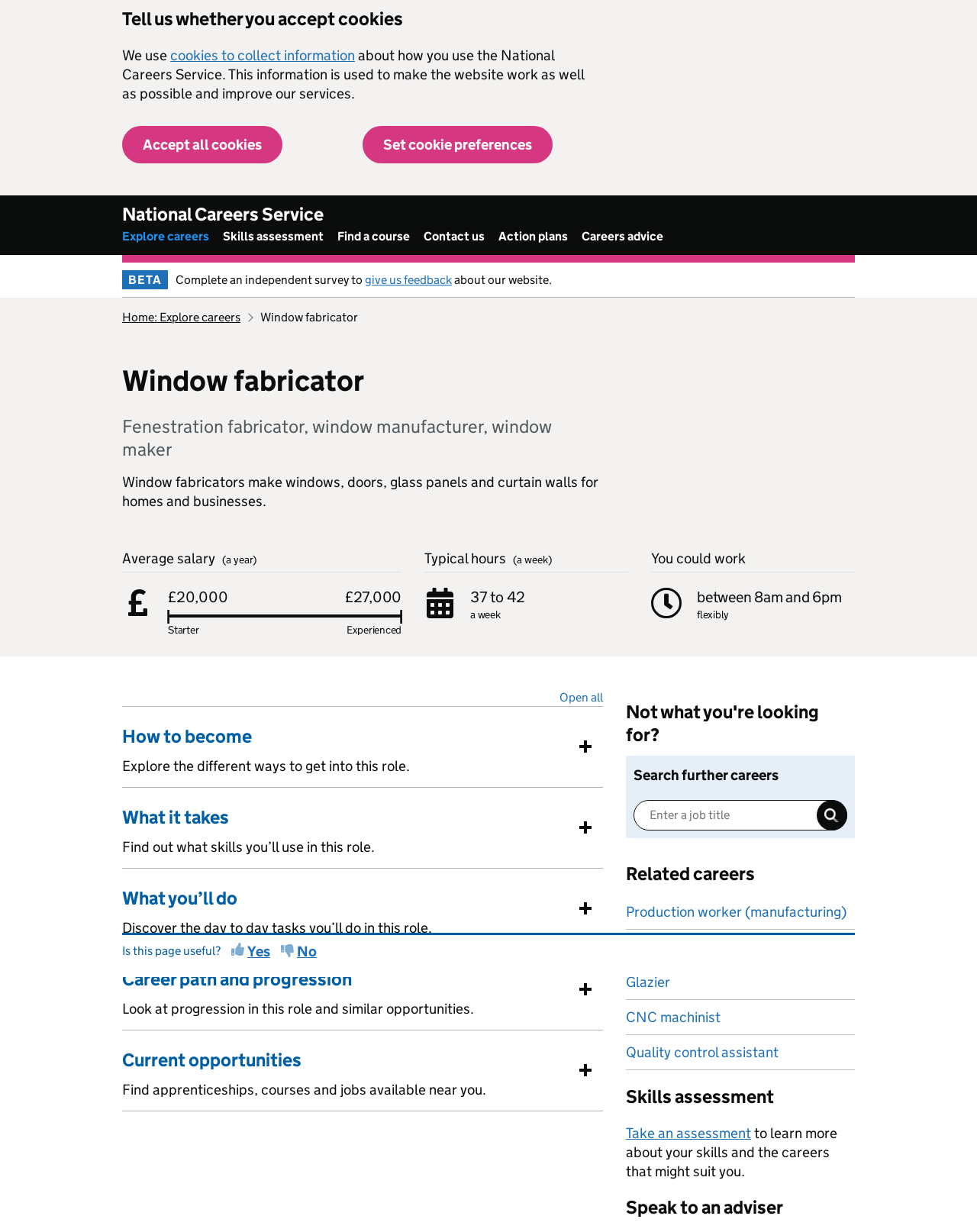Please examine the image and answer the question with a detailed explanation:
What are the typical hours of work for a window fabricator?

I found the answer by looking at the section 'Typical hours (a week)' which is located below the heading 'Window fabricator'. The static text '37 to 42' is listed as the typical hours of work for a window fabricator.